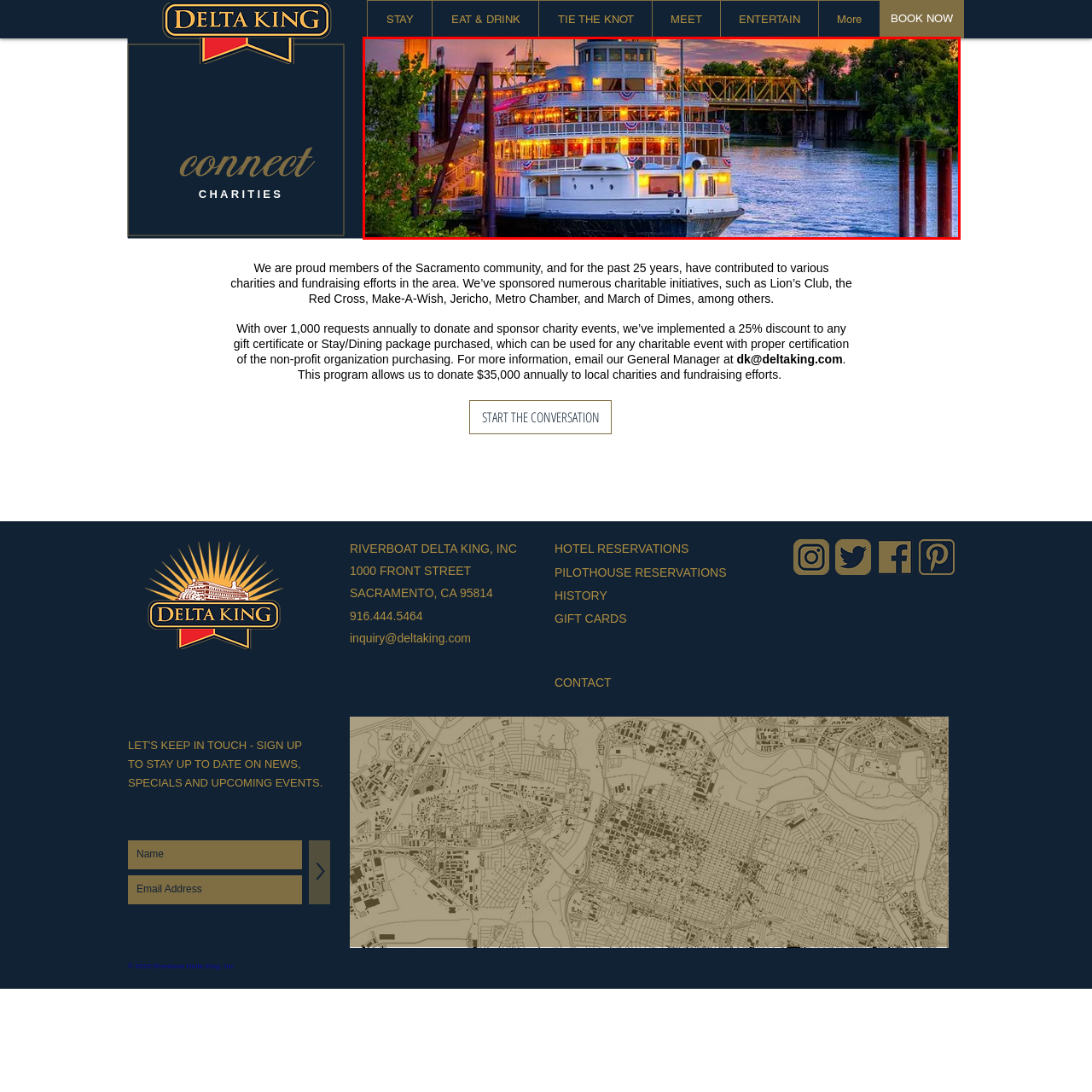What is the Delta King used for?
Analyze the image segment within the red bounding box and respond to the question using a single word or brief phrase.

Restaurant and hotel